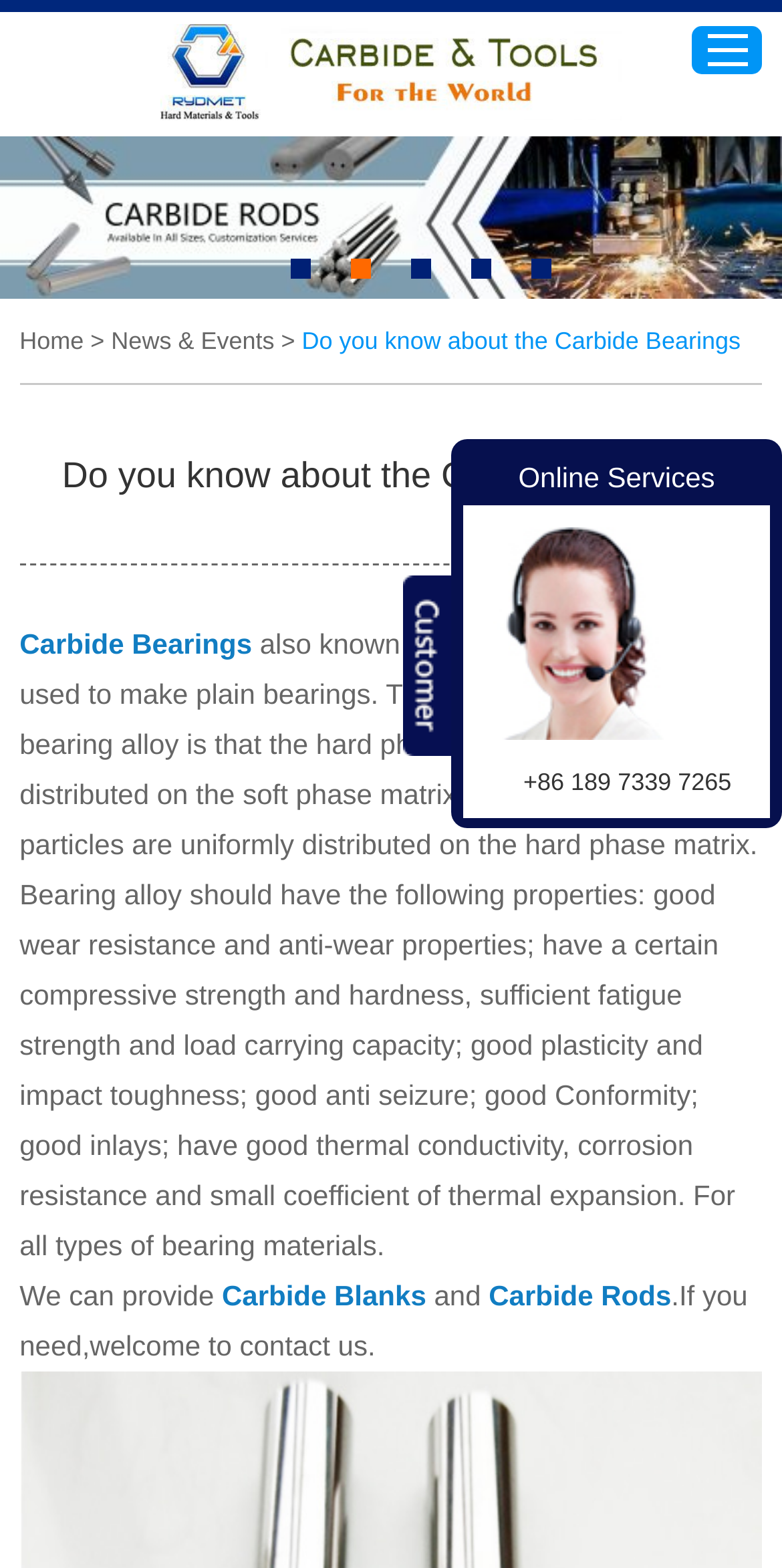Find the bounding box coordinates of the area to click in order to follow the instruction: "Go to Home page".

[0.282, 0.138, 0.949, 0.208]